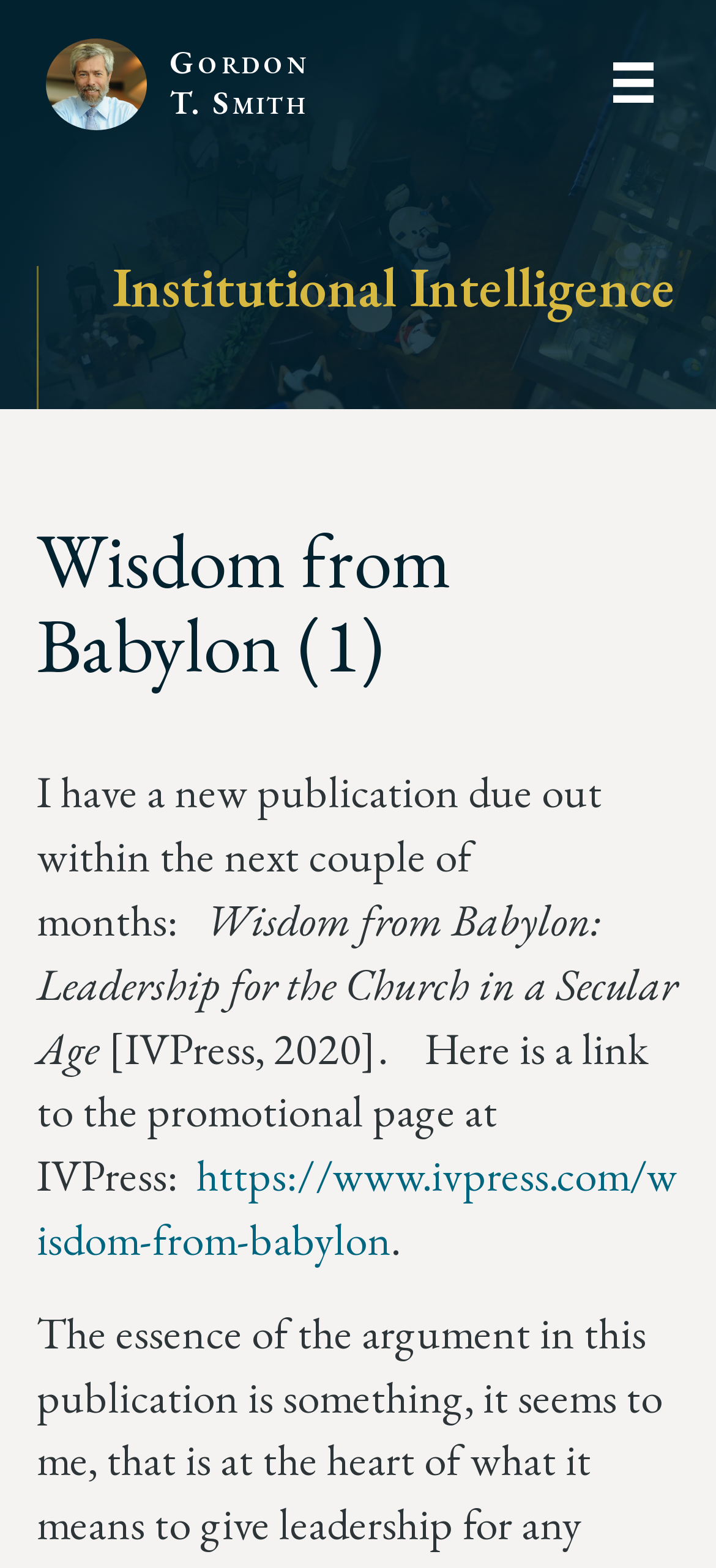Locate the UI element that matches the description Gordon T. Smith in the webpage screenshot. Return the bounding box coordinates in the format (top-left x, top-left y, bottom-right x, bottom-right y), with values ranging from 0 to 1.

[0.064, 0.023, 0.449, 0.082]